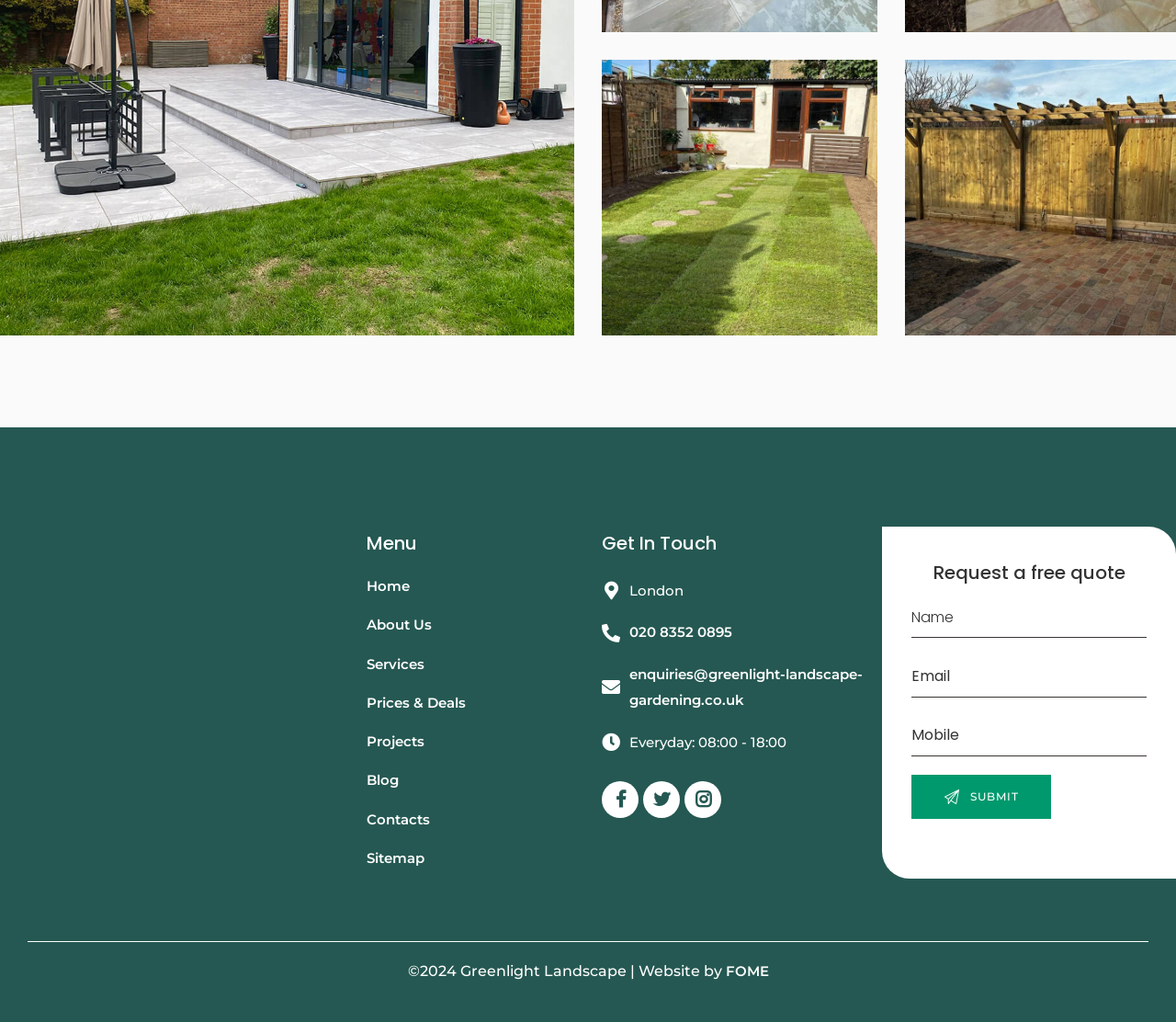Please specify the bounding box coordinates of the clickable region necessary for completing the following instruction: "Fill in the 'Name' textbox". The coordinates must consist of four float numbers between 0 and 1, i.e., [left, top, right, bottom].

[0.775, 0.585, 0.975, 0.624]